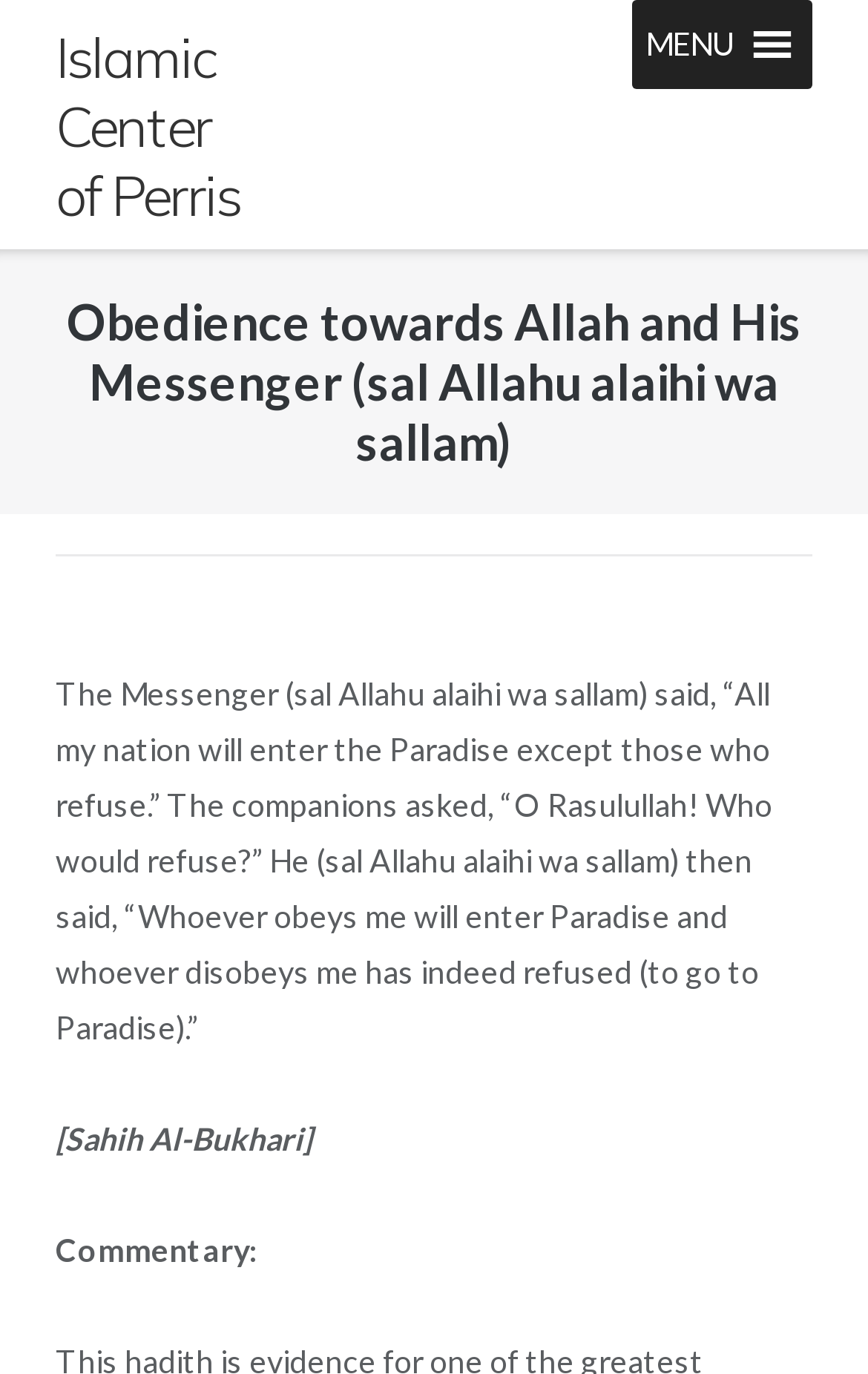Respond to the question below with a concise word or phrase:
What is the symbol next to the 'MENU' button?

